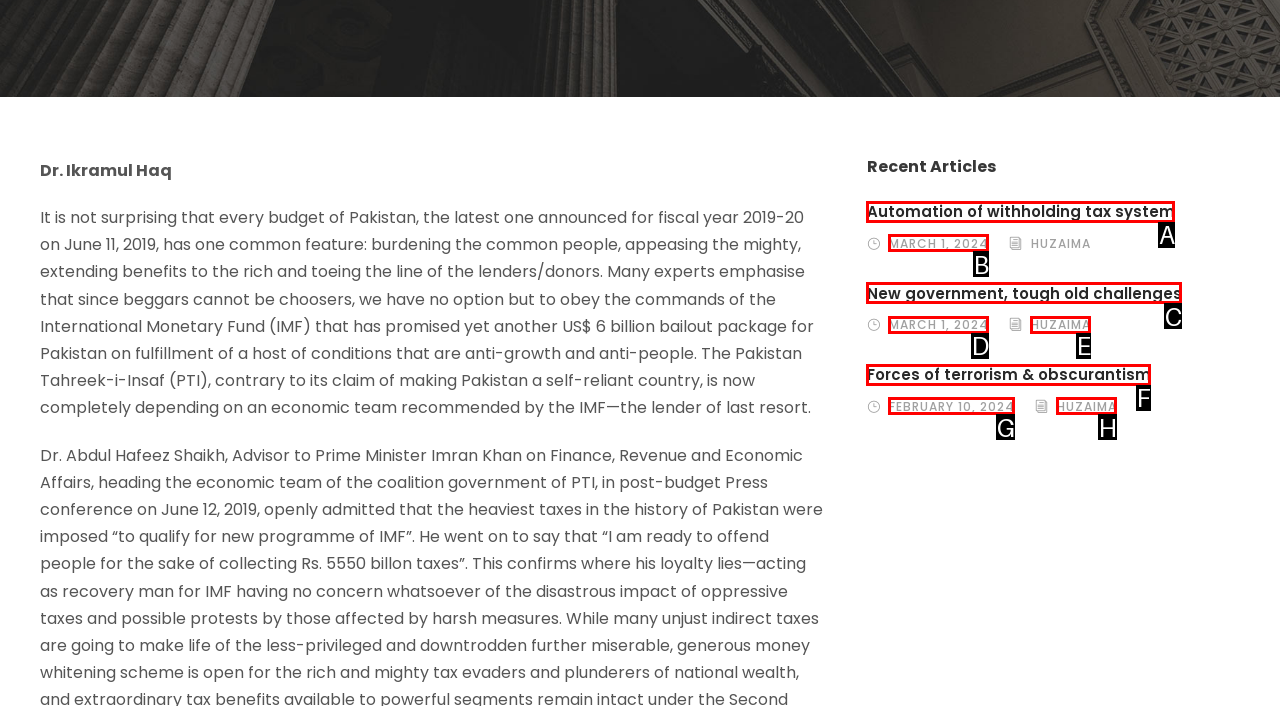From the provided choices, determine which option matches the description: Service Area / Map. Respond with the letter of the correct choice directly.

None